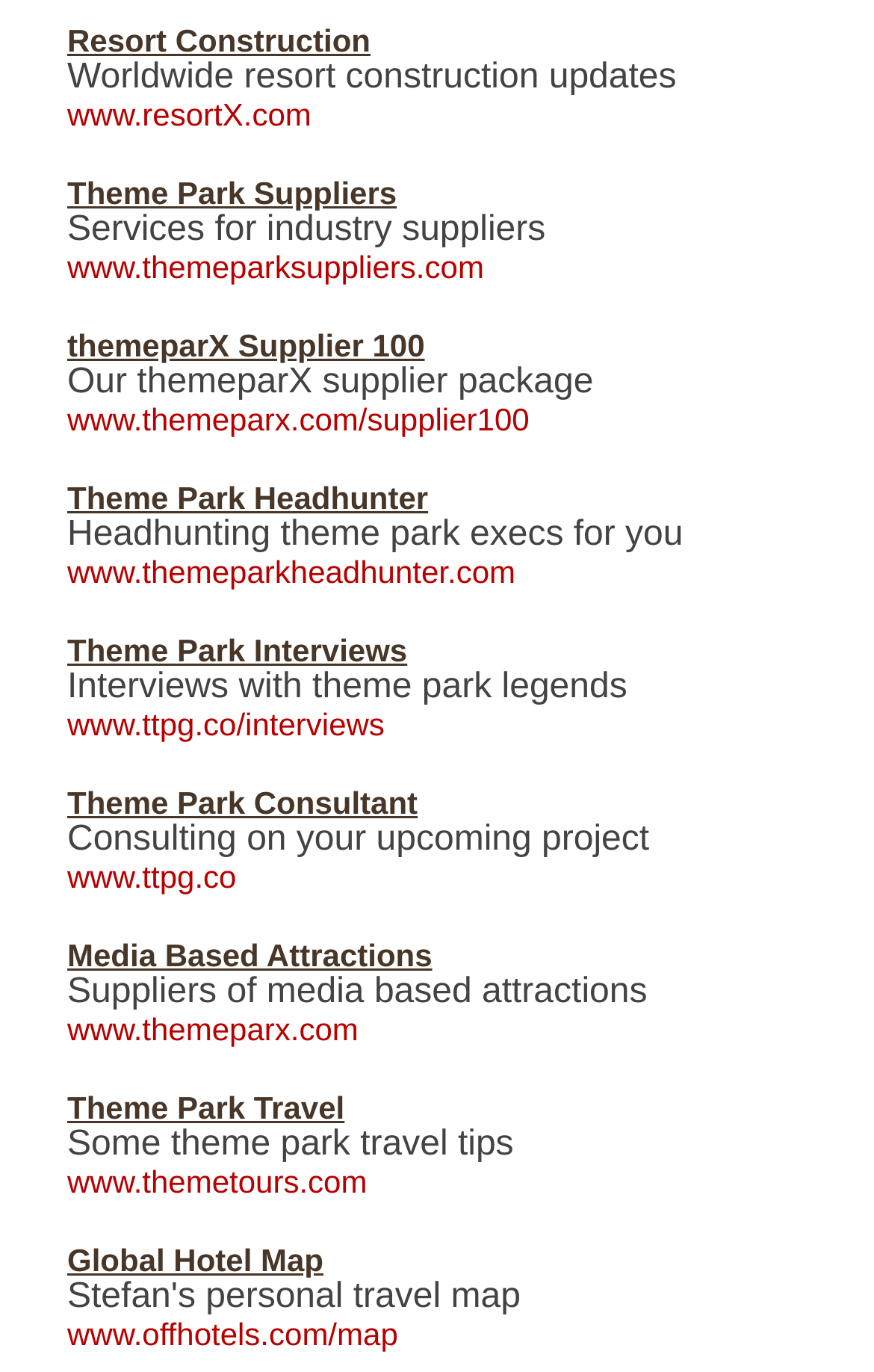Give a short answer to this question using one word or a phrase:
What is the purpose of the 'Theme Park Headhunter' link?

Headhunting theme park execs